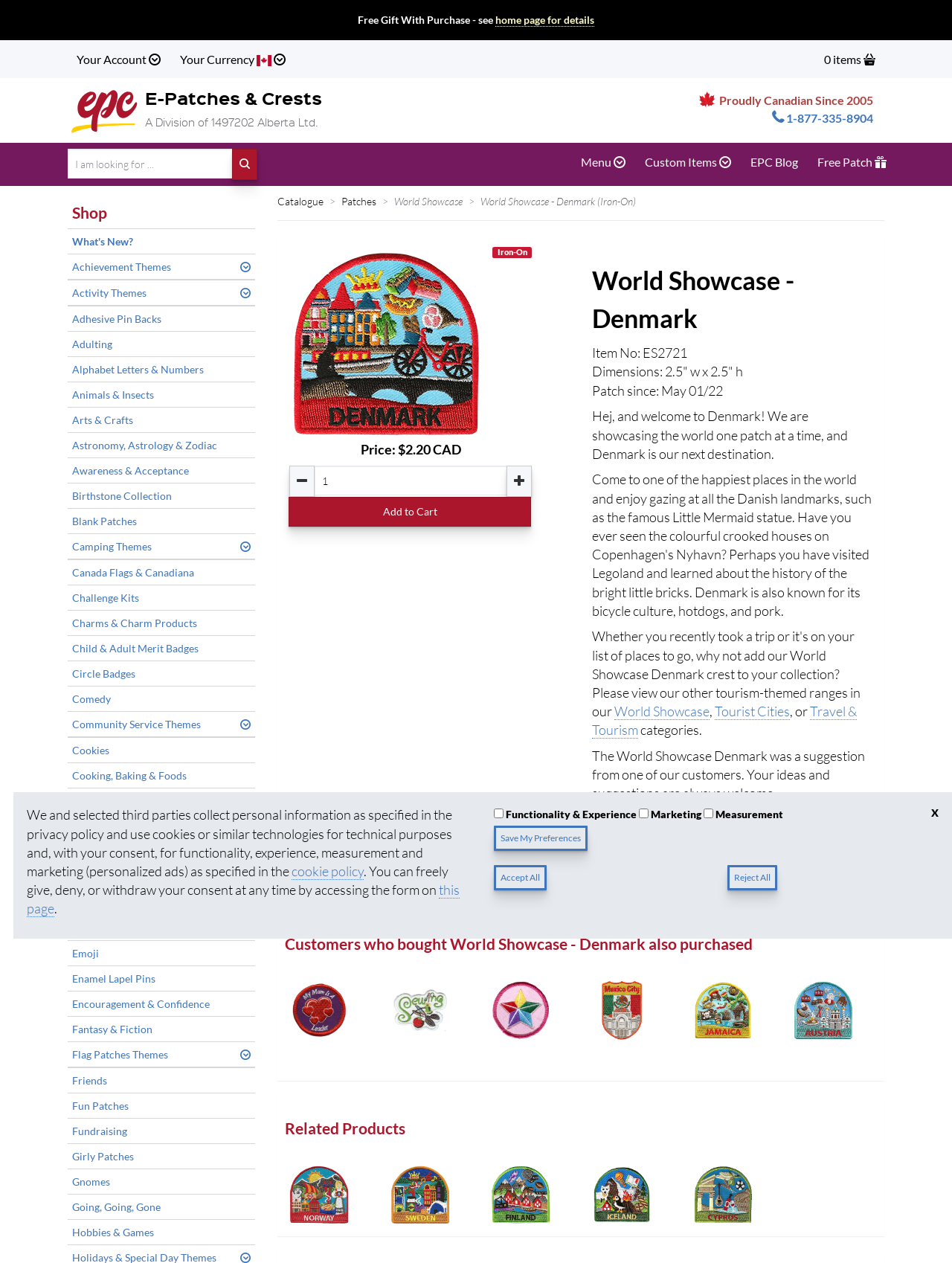Please determine the bounding box coordinates for the element that should be clicked to follow these instructions: "Call customer service".

[0.811, 0.088, 0.917, 0.099]